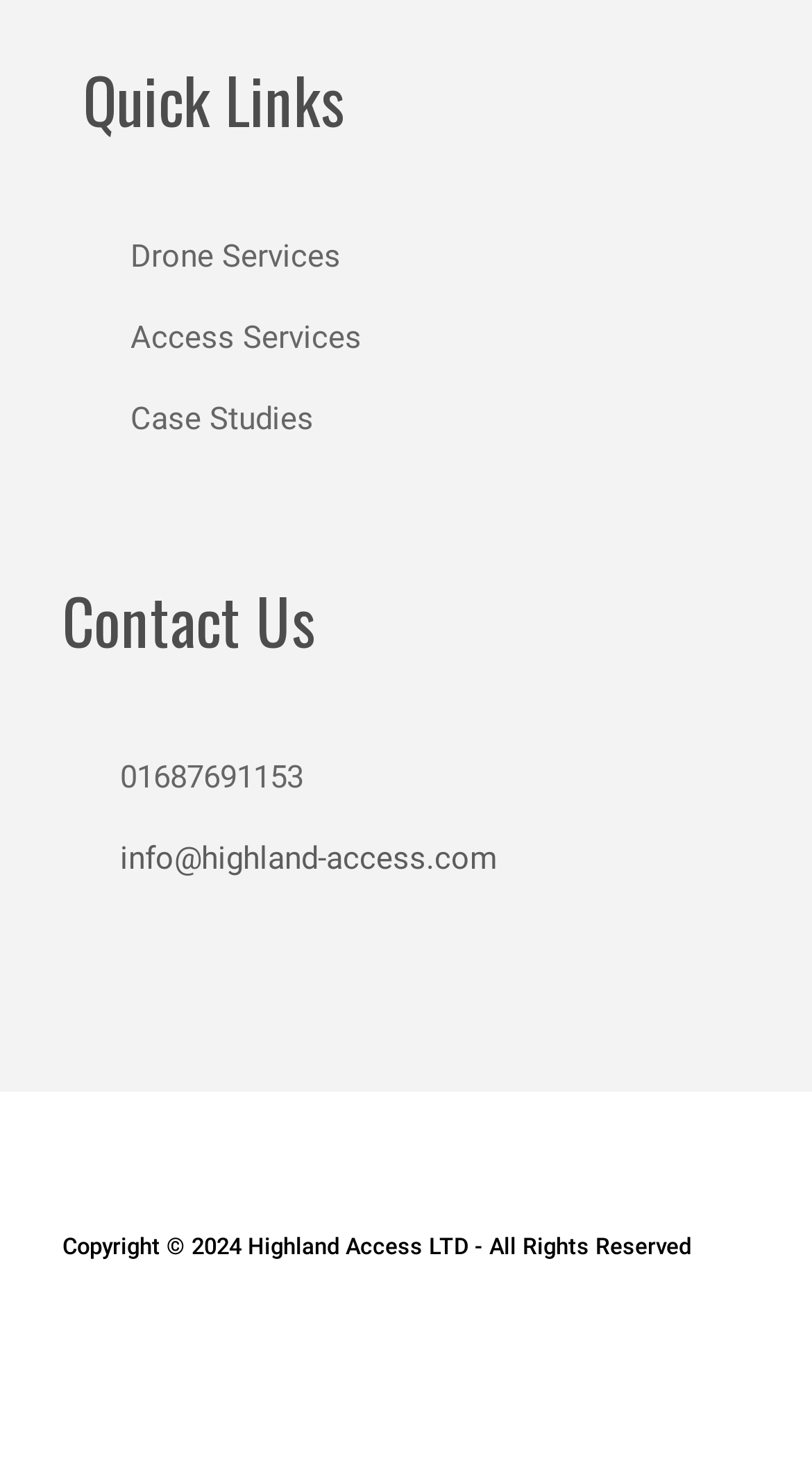What is the phone number to contact?
Please utilize the information in the image to give a detailed response to the question.

I found the phone number by looking at the 'Contact Us' section, where I saw a static text element with the phone number '01687691153'.